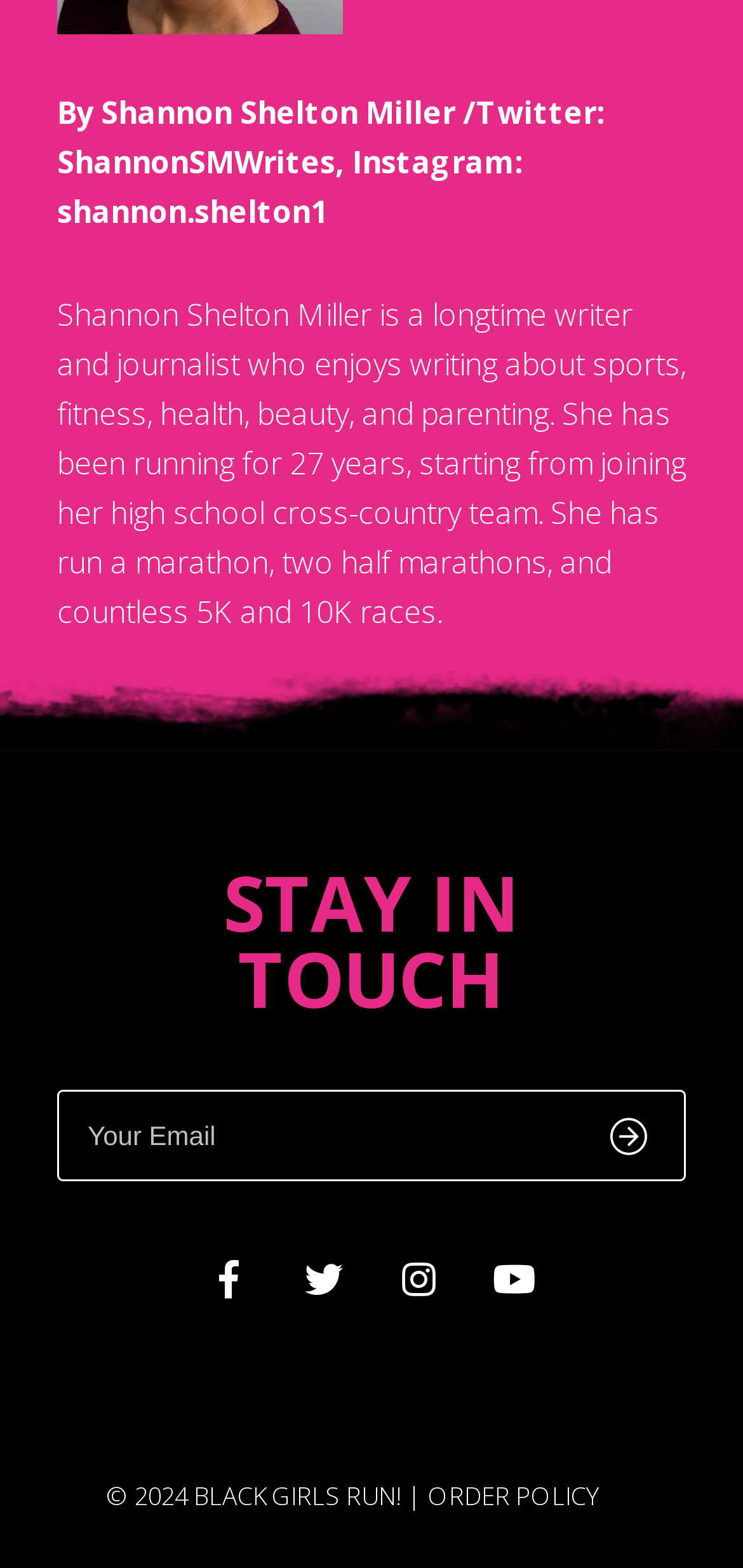What is the purpose of the textbox?
Please provide an in-depth and detailed response to the question.

The textbox is labeled as 'Your Email' and is located below the 'STAY IN TOUCH' heading, suggesting that its purpose is to enter an email address, likely for subscription or newsletter purposes.